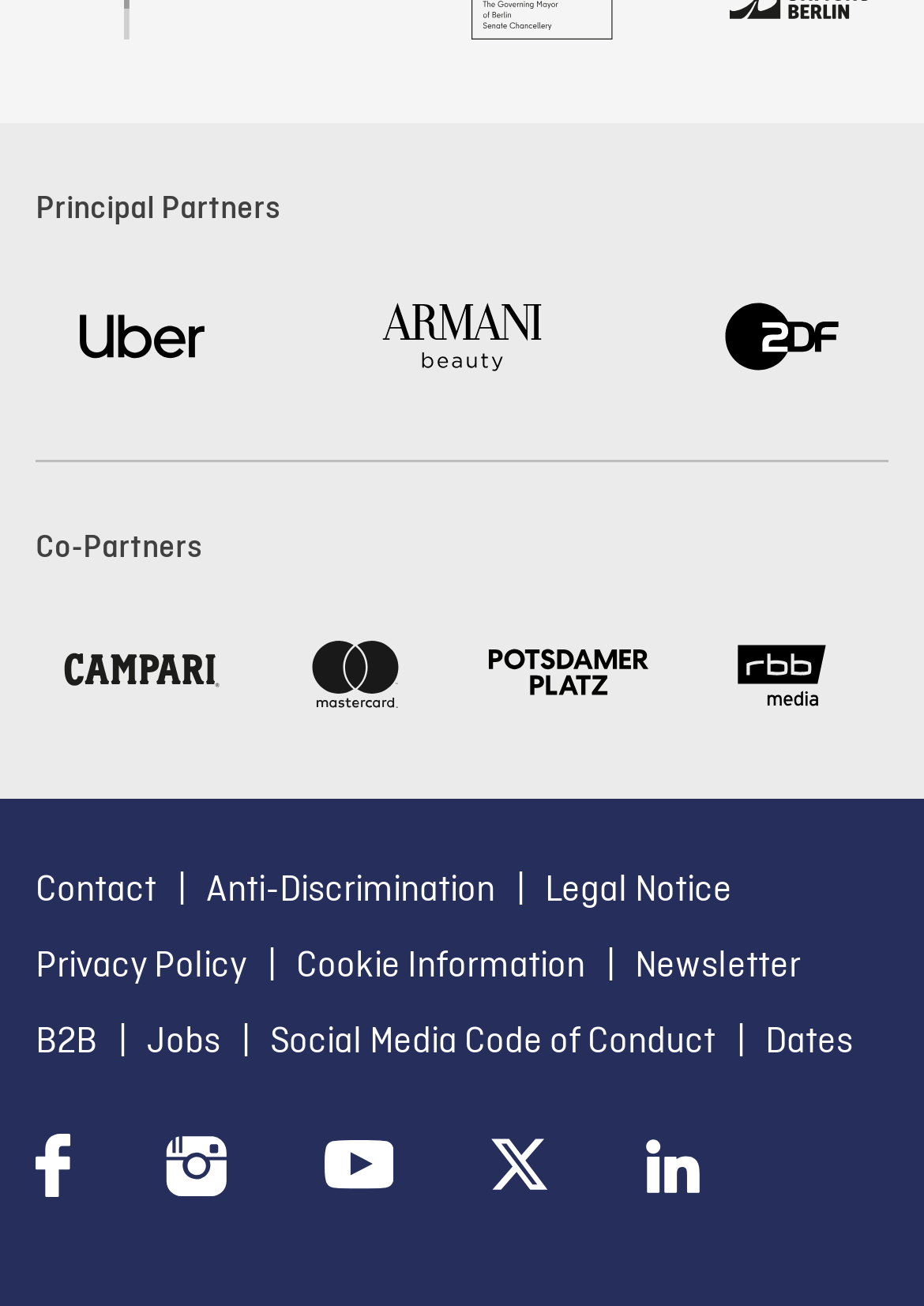What is the last link in the 'Co-Partners' section? Examine the screenshot and reply using just one word or a brief phrase.

rbb media